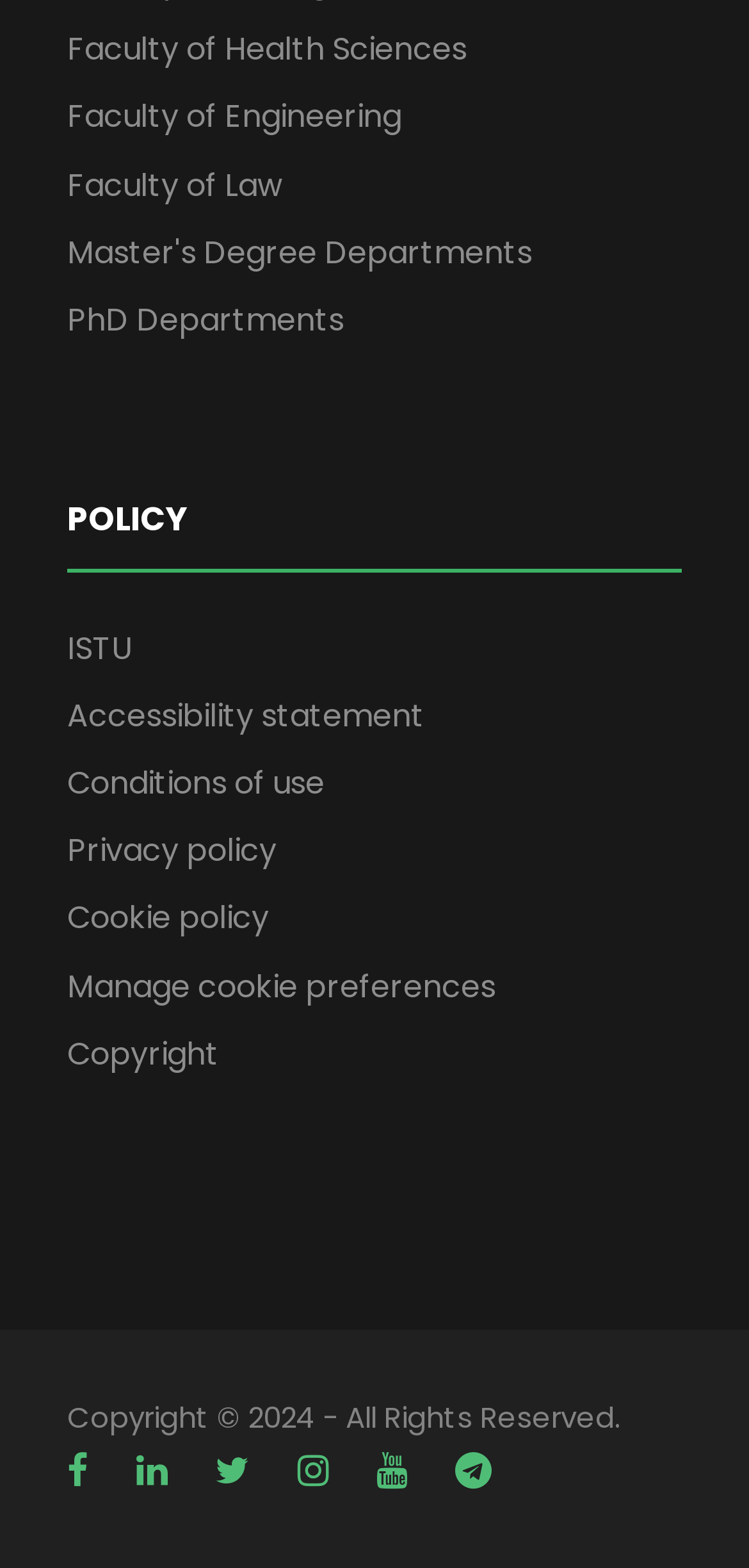Locate the bounding box of the UI element described in the following text: "Cookie policy".

[0.09, 0.572, 0.359, 0.6]